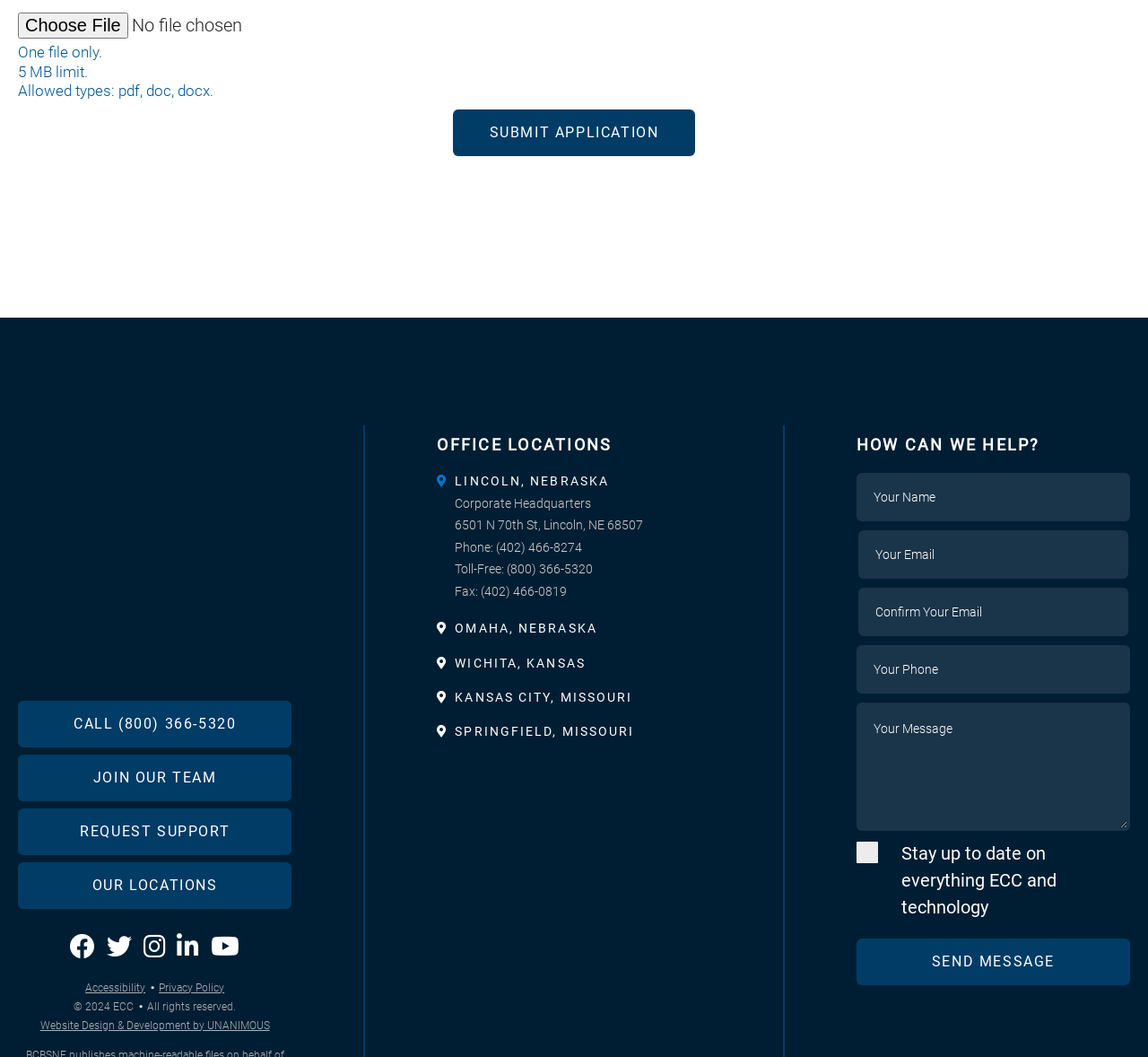What is the purpose of the 'Stay up to date...' checkbox?
Look at the image and respond with a one-word or short phrase answer.

To receive updates